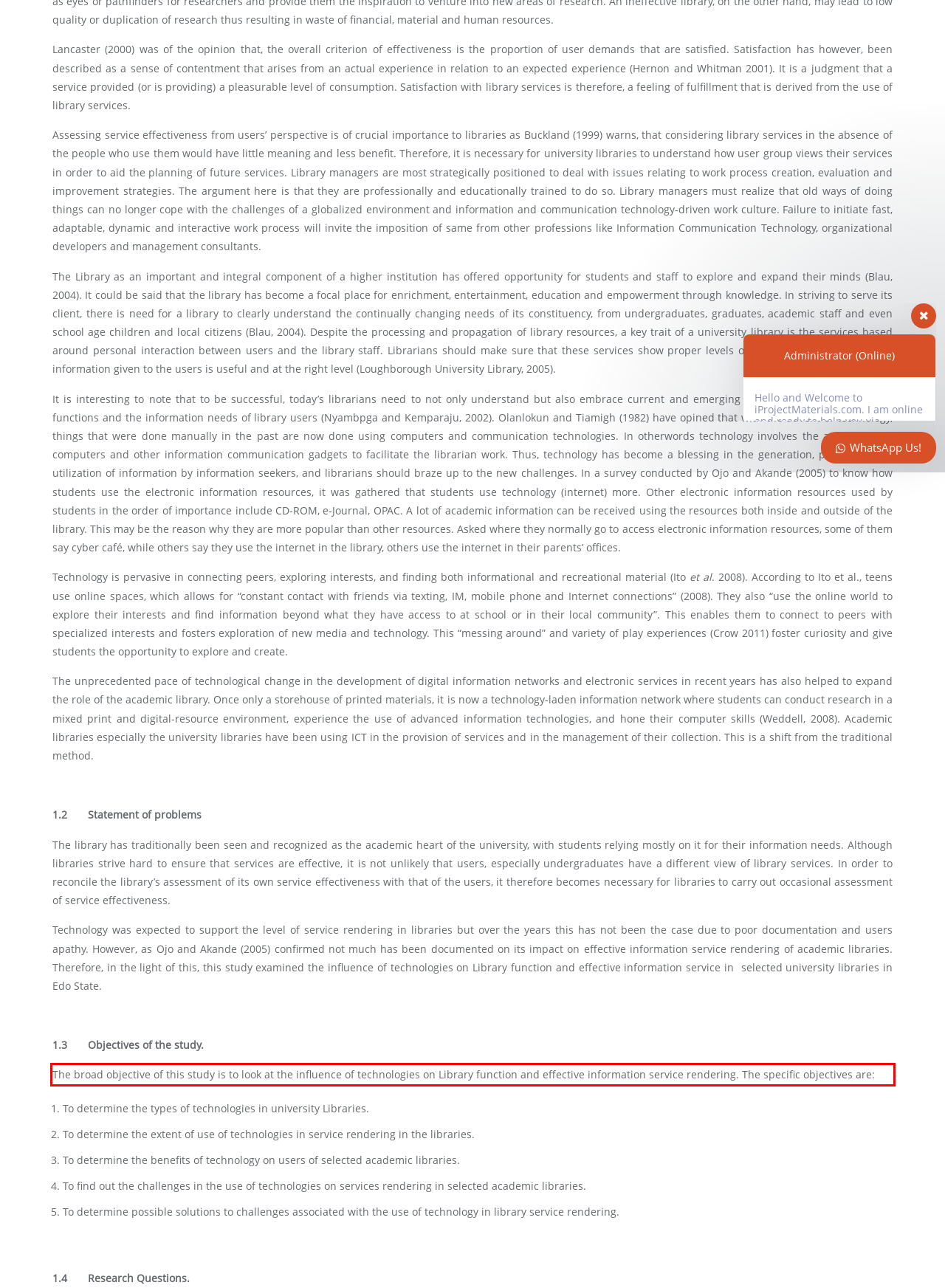Identify the text inside the red bounding box on the provided webpage screenshot by performing OCR.

The broad objective of this study is to look at the influence of technologies on Library function and effective information service rendering. The specific objectives are: